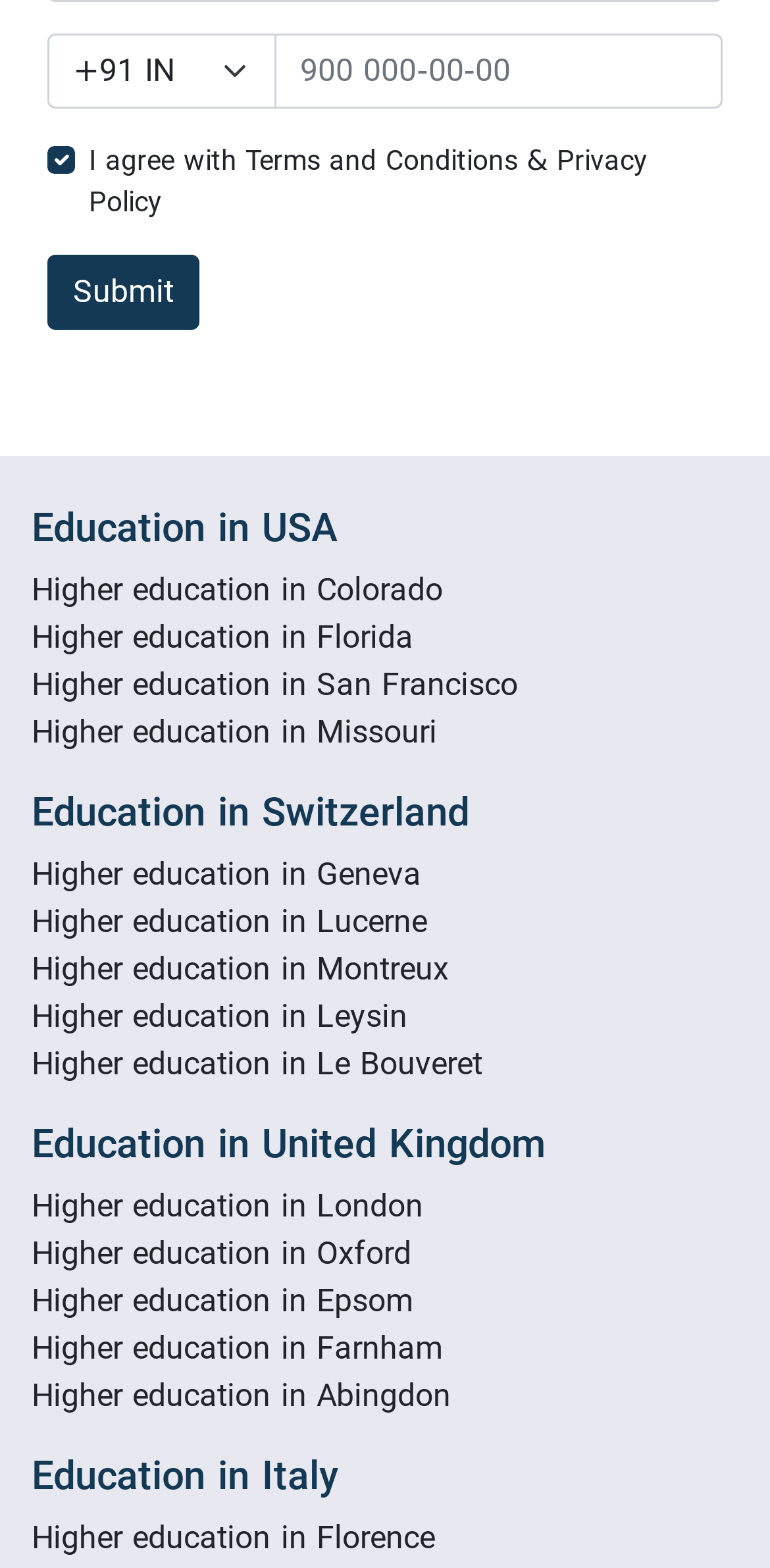Please provide a brief answer to the question using only one word or phrase: 
How many links are there for higher education in USA?

4